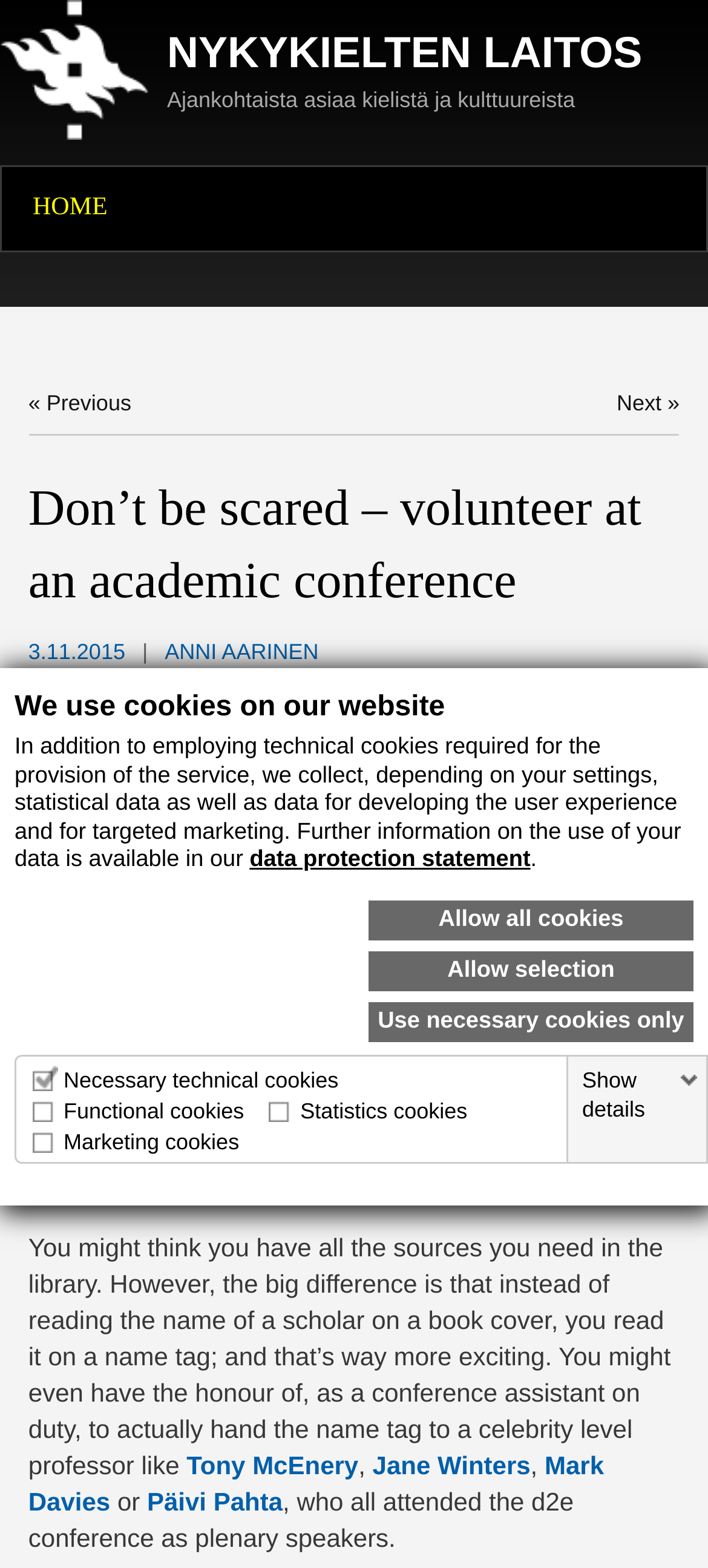What is the title of the article?
Can you provide an in-depth and detailed response to the question?

I found the title of the article by looking at the header section of the webpage, where it is prominently displayed. The title is 'Don’t be scared – volunteer at an academic conference'.